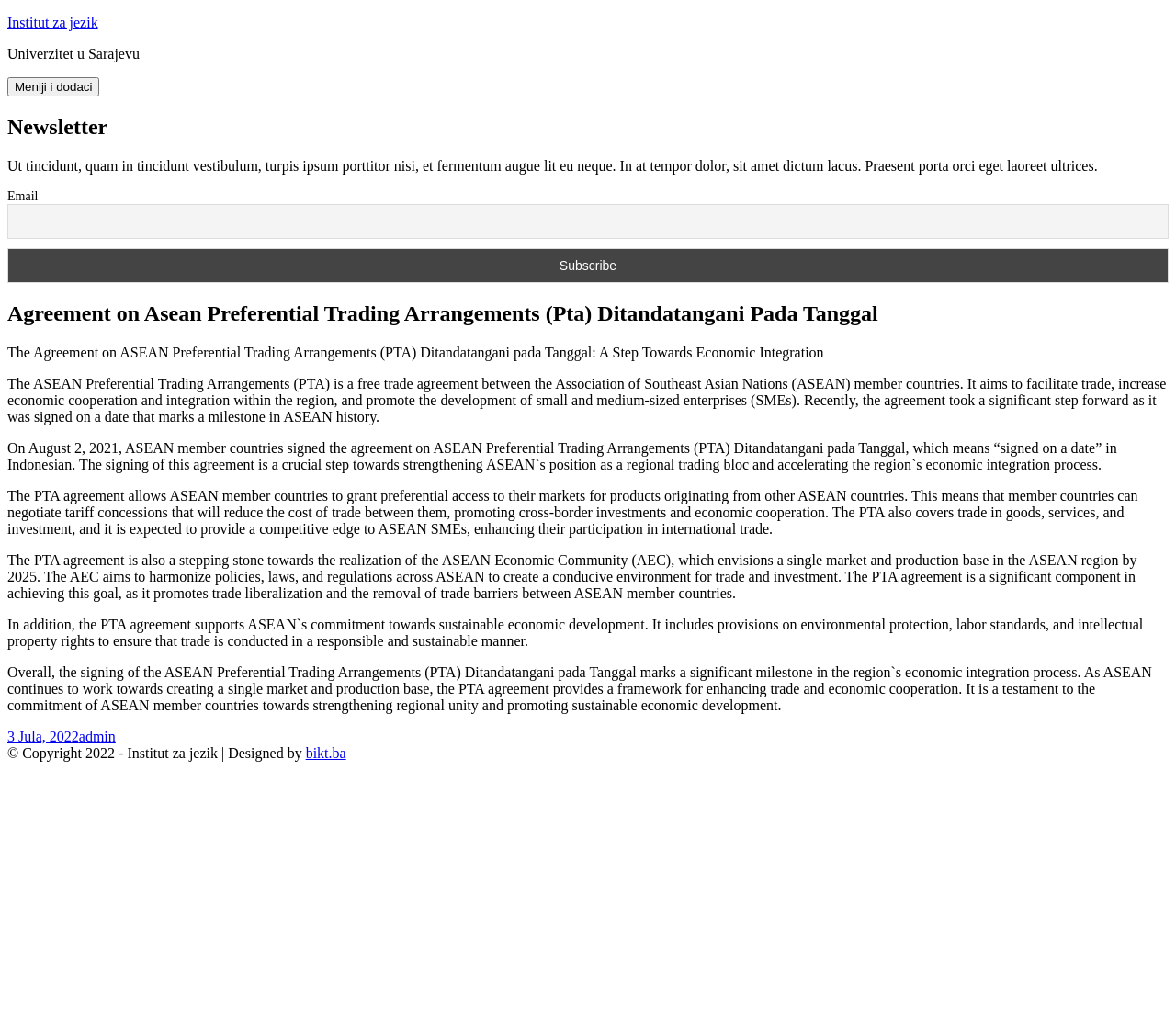Generate a comprehensive description of the webpage content.

This webpage is about the Agreement on ASEAN Preferential Trading Arrangements (PTA) Ditandatangani Pada Tanggal, which is a free trade agreement between ASEAN member countries. At the top left corner, there is a link "Idi na sadržaj" and the website's title "Institut za jezik" next to it. Below them, there is a button "Meniji i dodaci" and a heading "Newsletter" with a subscription form that includes a text box to enter an email address and a "Subscribe" button.

The main content of the webpage is an article about the PTA agreement, which is divided into several paragraphs. The article's title is "Agreement on Asean Preferential Trading Arrangements (Pta) Ditandatangani Pada Tanggal" and it is followed by a brief introduction to the PTA agreement. The subsequent paragraphs provide more details about the agreement, including its goals, benefits, and implications for ASEAN member countries and SMEs.

At the bottom of the webpage, there is a footer section that includes the publication date "3 Jula, 2022", the author "admin", and a copyright notice "© Copyright 2022 - Institut za jezik | Designed by bikt.ba".